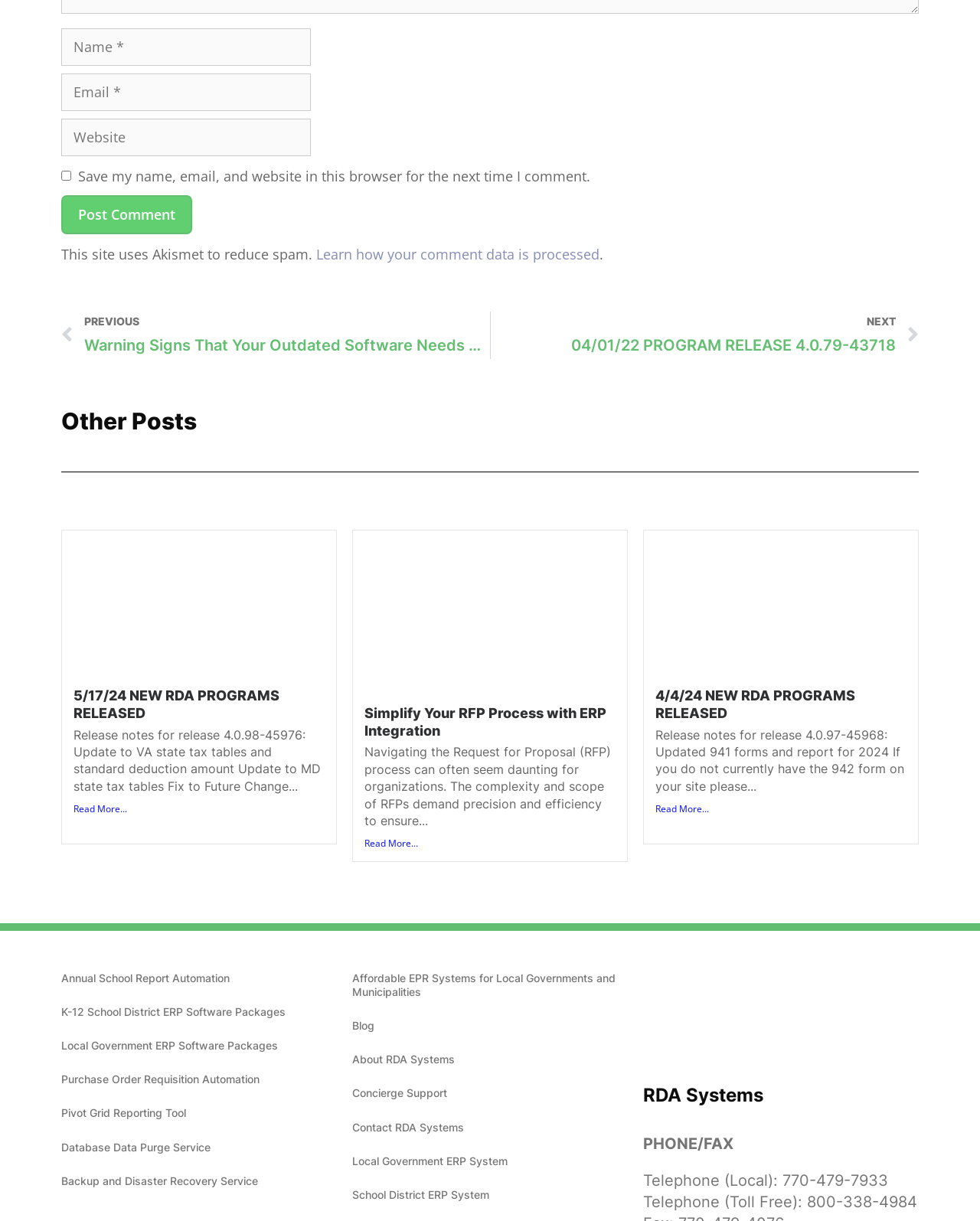What type of software is mentioned on the webpage? Observe the screenshot and provide a one-word or short phrase answer.

ERP